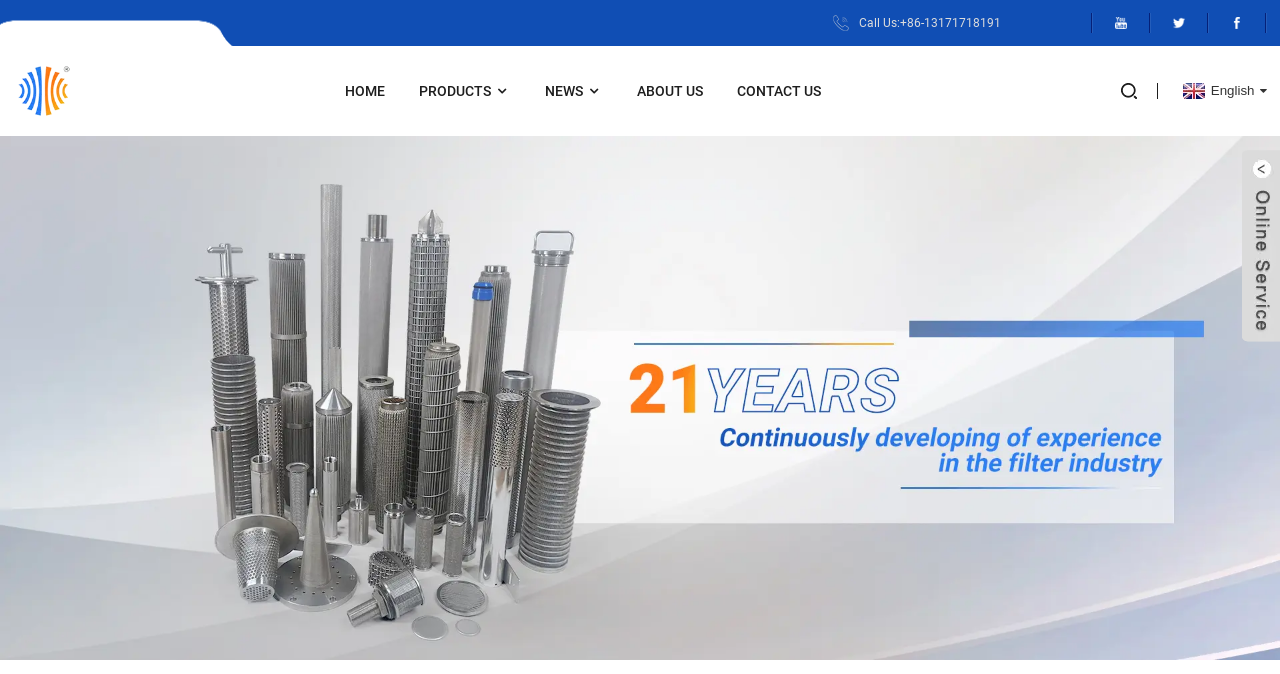Please provide the bounding box coordinates for the element that needs to be clicked to perform the instruction: "Switch to English". The coordinates must consist of four float numbers between 0 and 1, formatted as [left, top, right, bottom].

[0.92, 0.123, 0.99, 0.145]